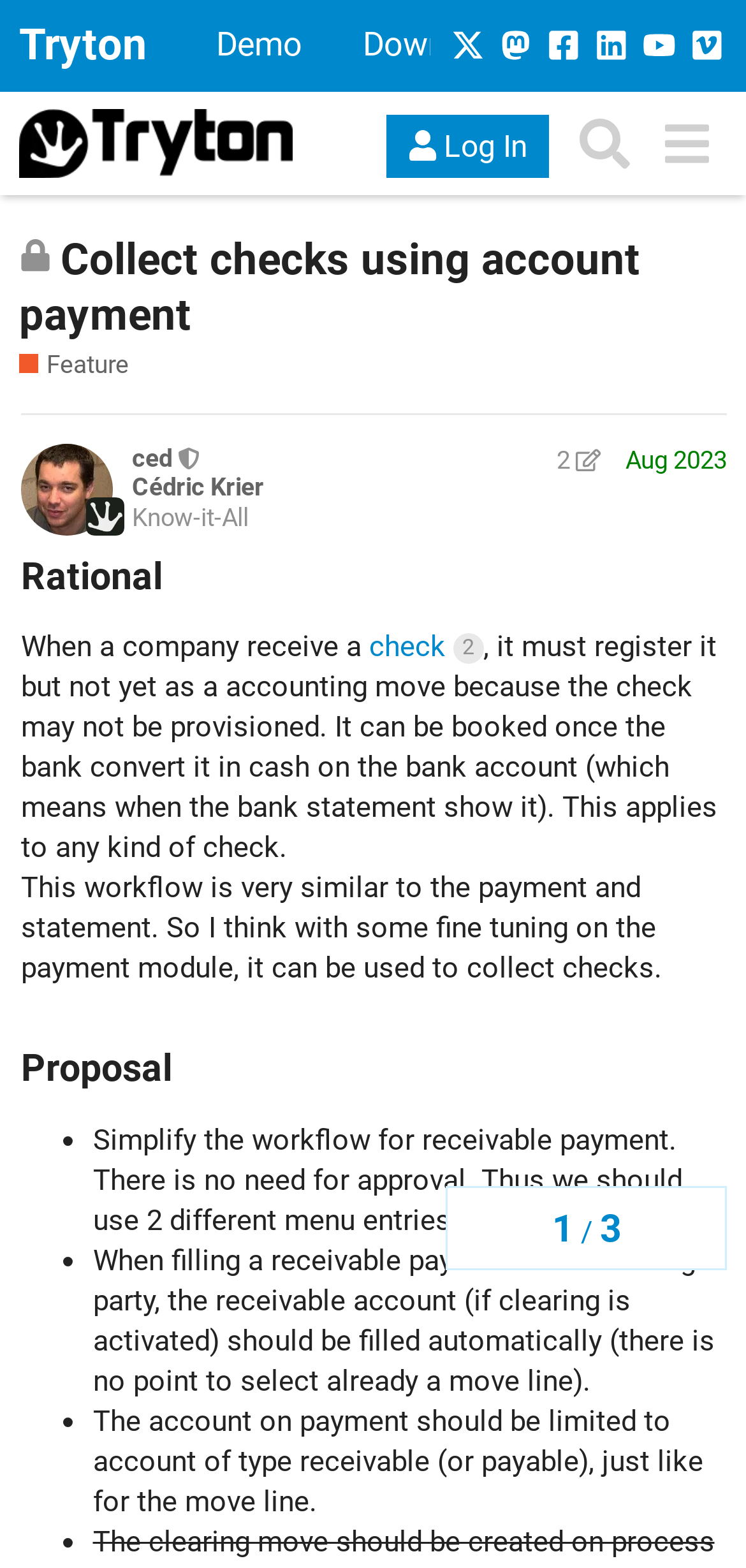Please identify the coordinates of the bounding box that should be clicked to fulfill this instruction: "Click on the 'Log In' button".

[0.518, 0.073, 0.736, 0.113]